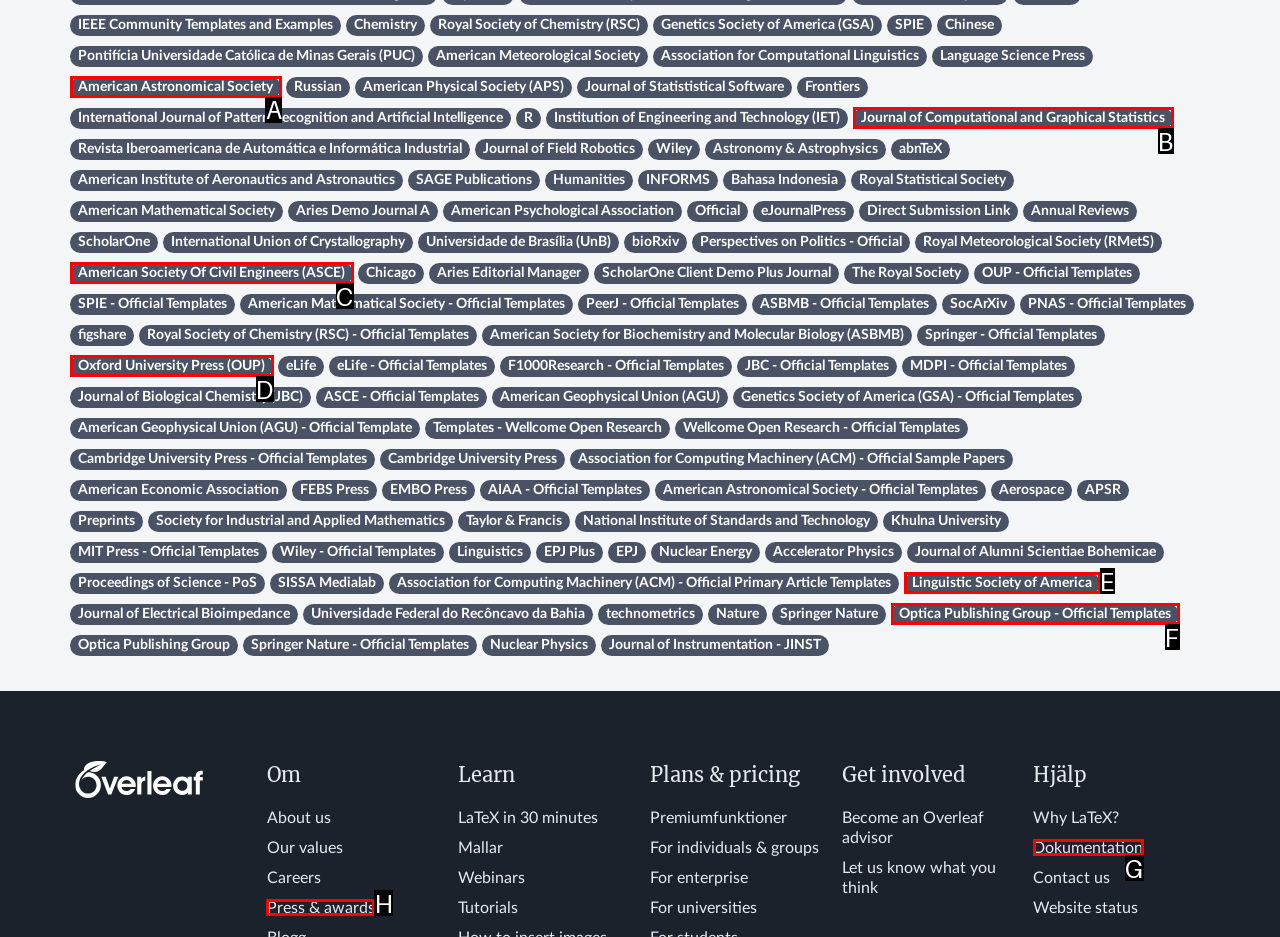Which HTML element should be clicked to complete the task: Check the American Astronomical Society link? Answer with the letter of the corresponding option.

A